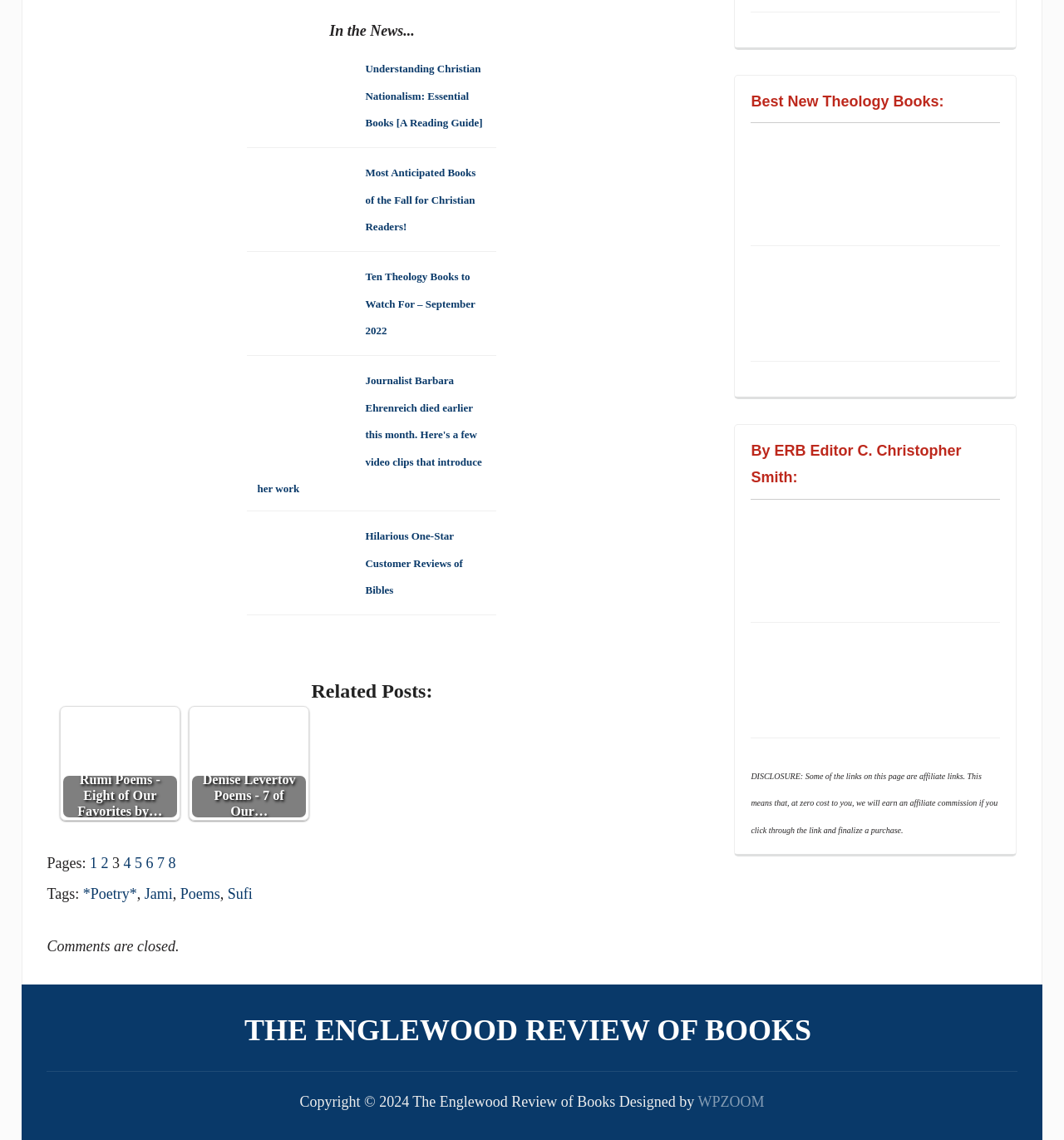Point out the bounding box coordinates of the section to click in order to follow this instruction: "View the image 'Christian Nationalism'".

[0.253, 0.048, 0.332, 0.121]